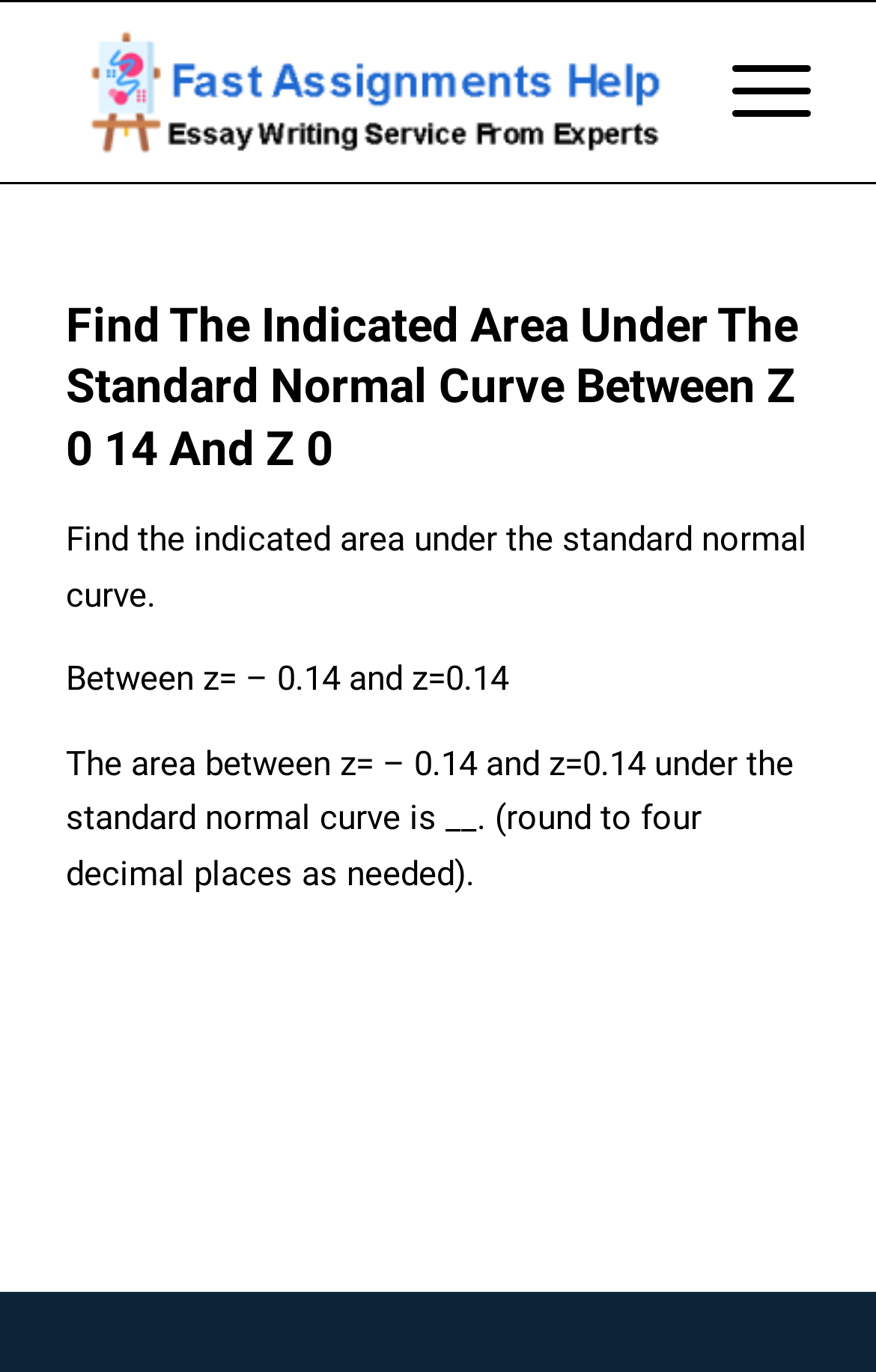What is the topic of the problem?
Analyze the screenshot and provide a detailed answer to the question.

Based on the webpage content, I can see that the problem is related to finding the area under the standard normal curve between two specific z-values, which indicates that the topic of the problem is the standard normal curve.